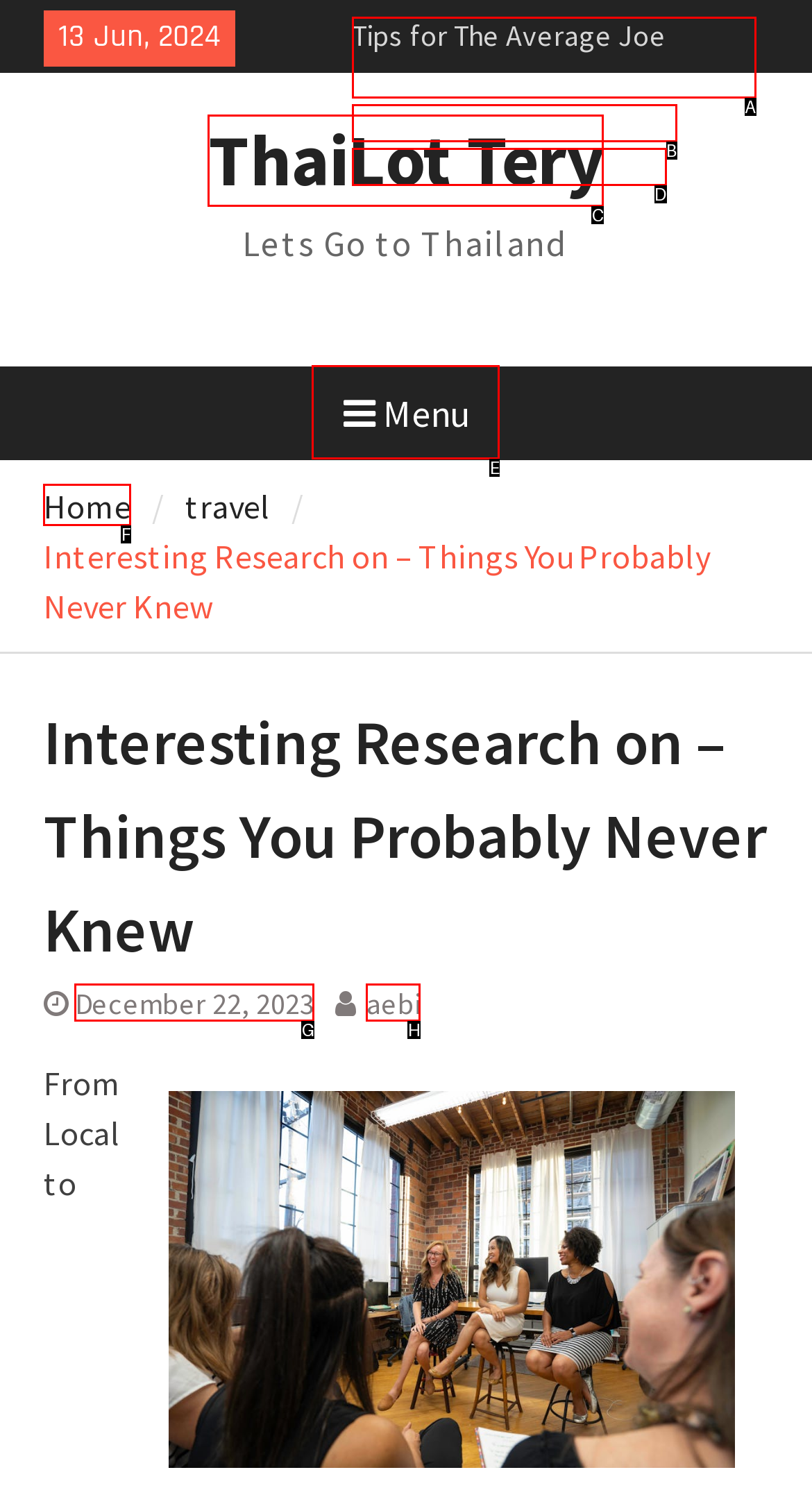With the description: December 22, 2023, find the option that corresponds most closely and answer with its letter directly.

G